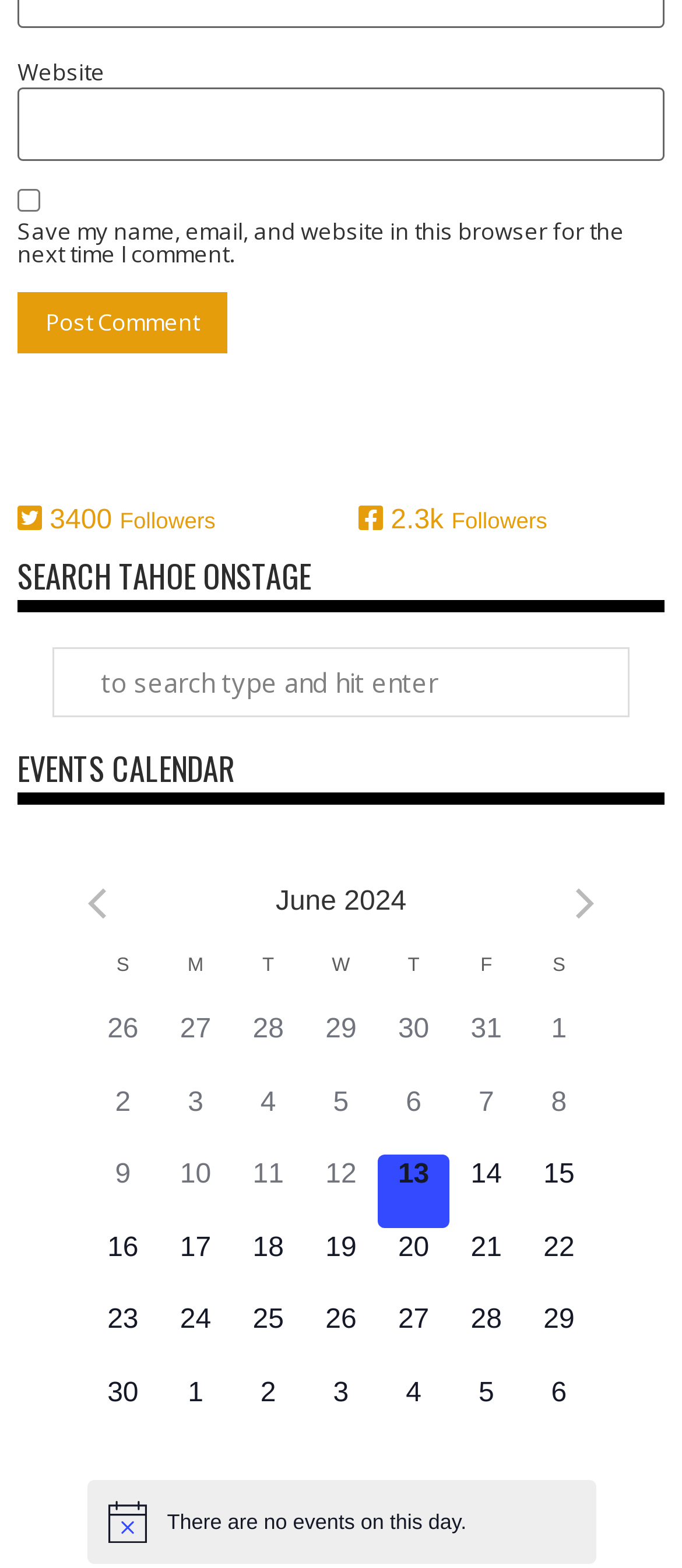Please pinpoint the bounding box coordinates for the region I should click to adhere to this instruction: "Check the calendar of events".

[0.127, 0.607, 0.873, 0.931]